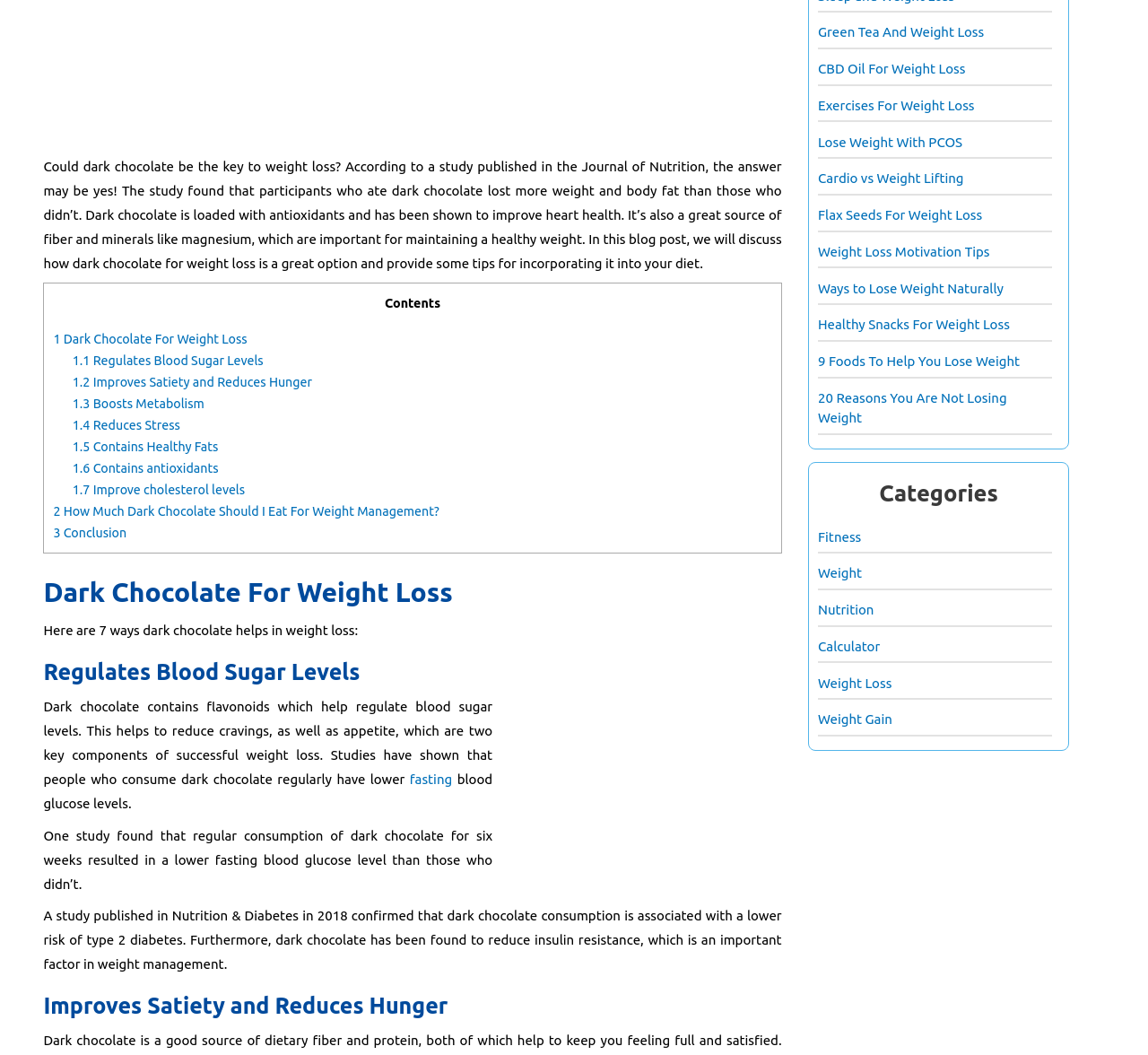Identify the bounding box coordinates for the UI element that matches this description: "Nutrition".

[0.712, 0.571, 0.761, 0.585]